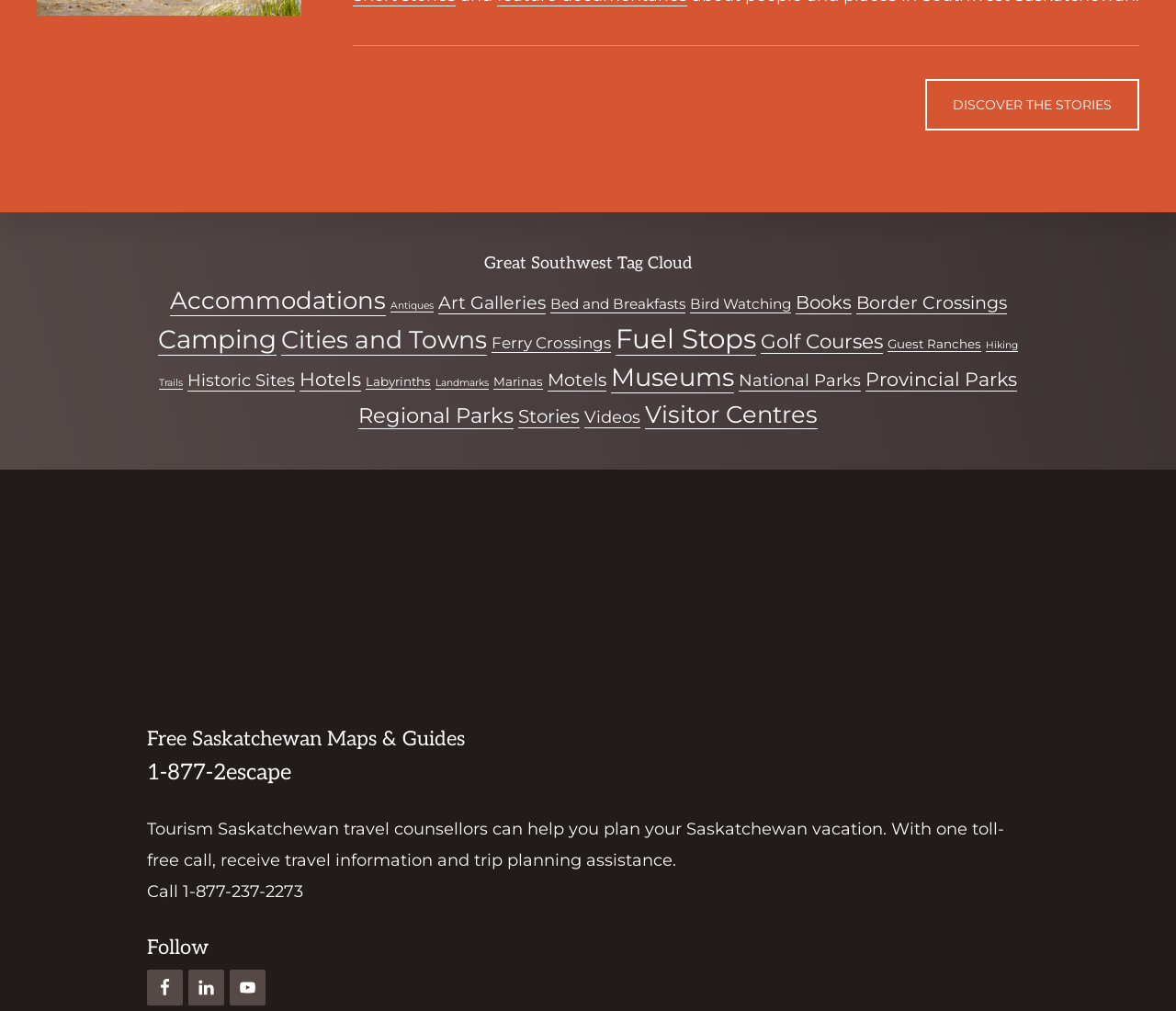What is the phone number to call for travel information?
Please describe in detail the information shown in the image to answer the question.

The phone number is mentioned in the text 'Call 1-877-237-2273' which is located near the 'Tourism Saskatchewan' link, indicating that it is a contact number for travel information and trip planning assistance.